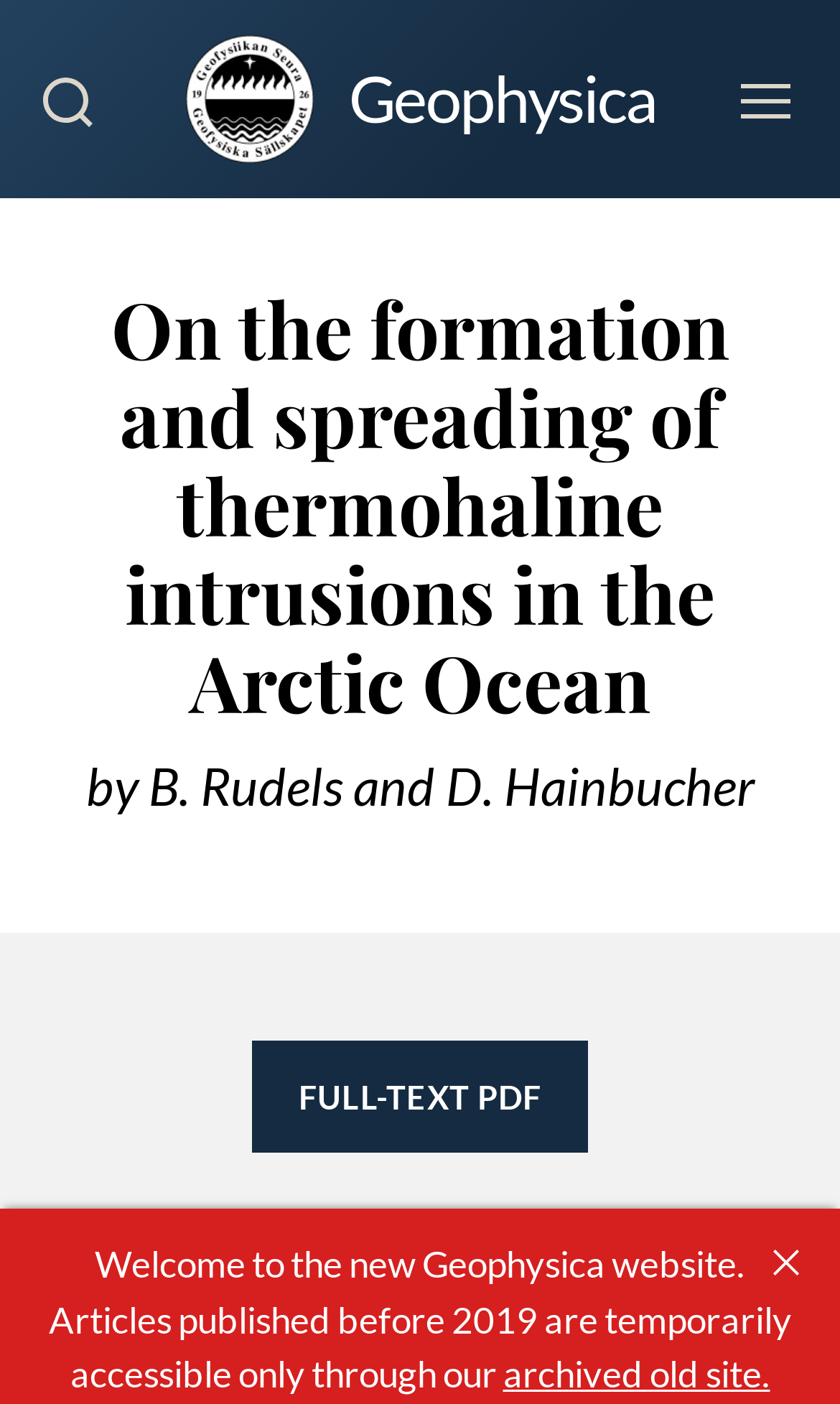Please determine the headline of the webpage and provide its content.

On the formation and spreading of thermohaline intrusions in the Arctic Ocean